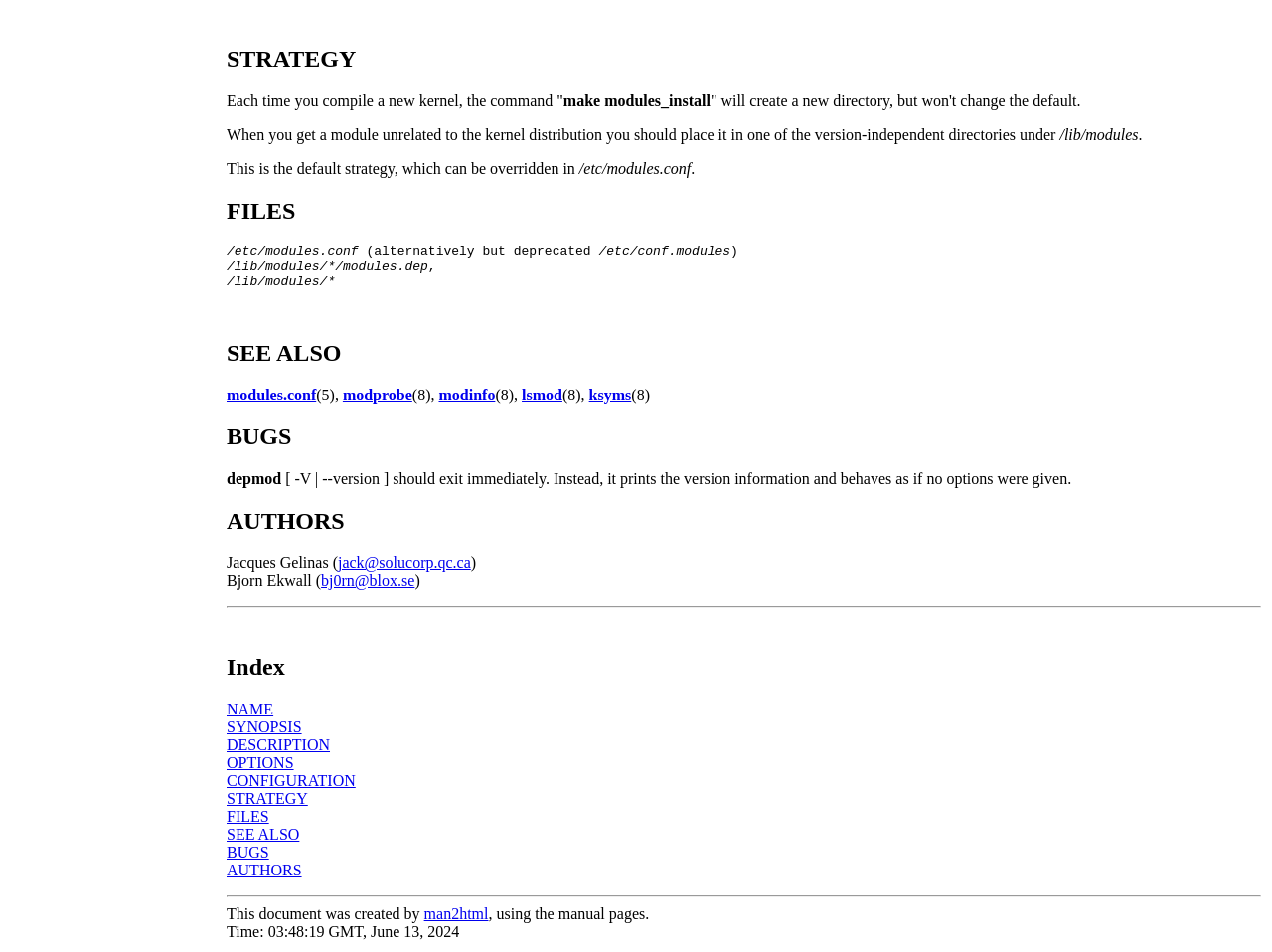What is the default strategy for kernel modules?
Provide a detailed and well-explained answer to the question.

According to the webpage, the default strategy is to place kernel modules in version-independent directories under /lib/modules, as stated in the 'STRATEGY' section.